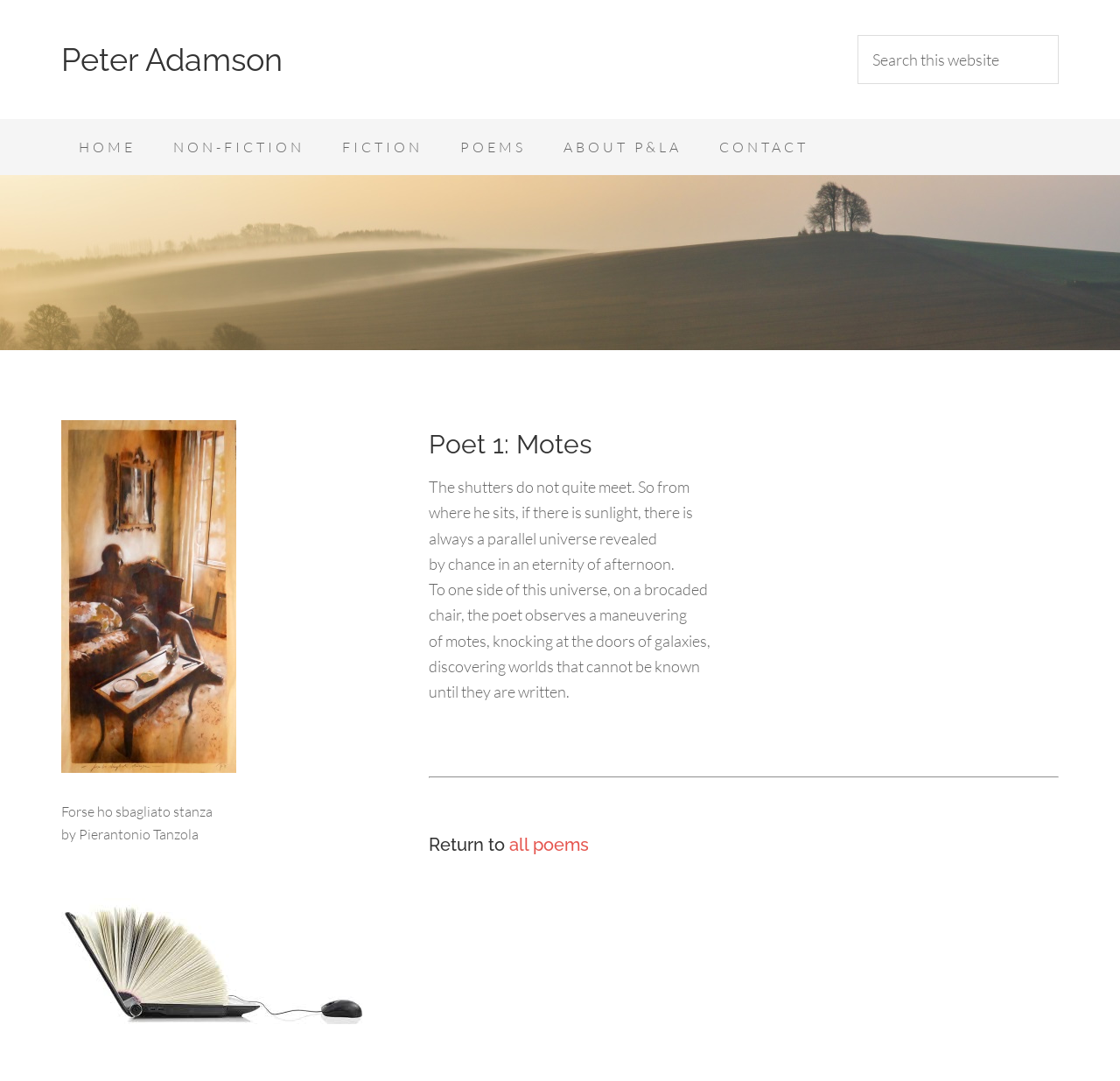Locate the UI element that matches the description all poems in the webpage screenshot. Return the bounding box coordinates in the format (top-left x, top-left y, bottom-right x, bottom-right y), with values ranging from 0 to 1.

[0.455, 0.771, 0.526, 0.791]